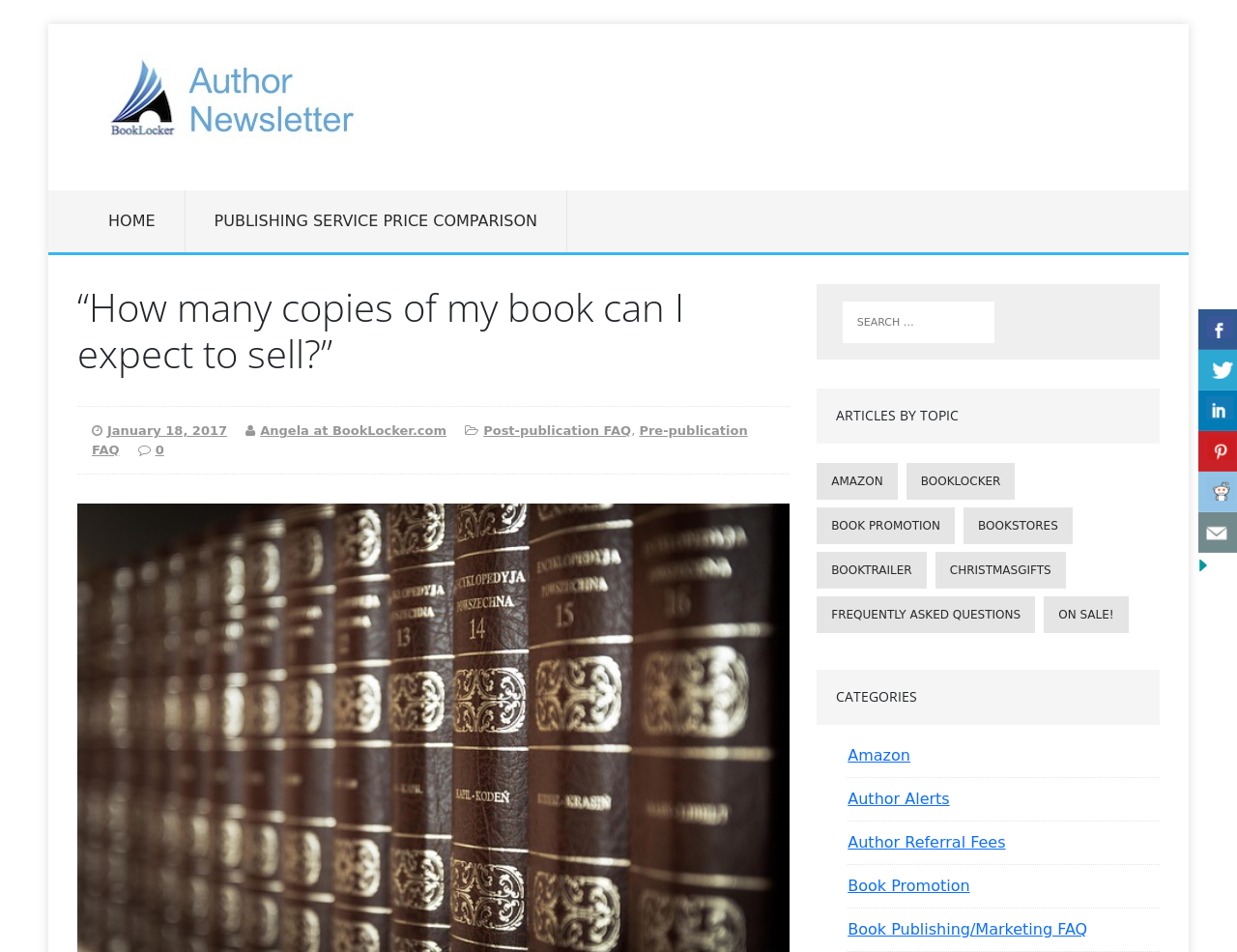Please examine the image and provide a detailed answer to the question: What is the name of the newsletter?

The name of the newsletter can be found in the link at the top of the webpage, which says 'BookLocker Author Newsletter'.